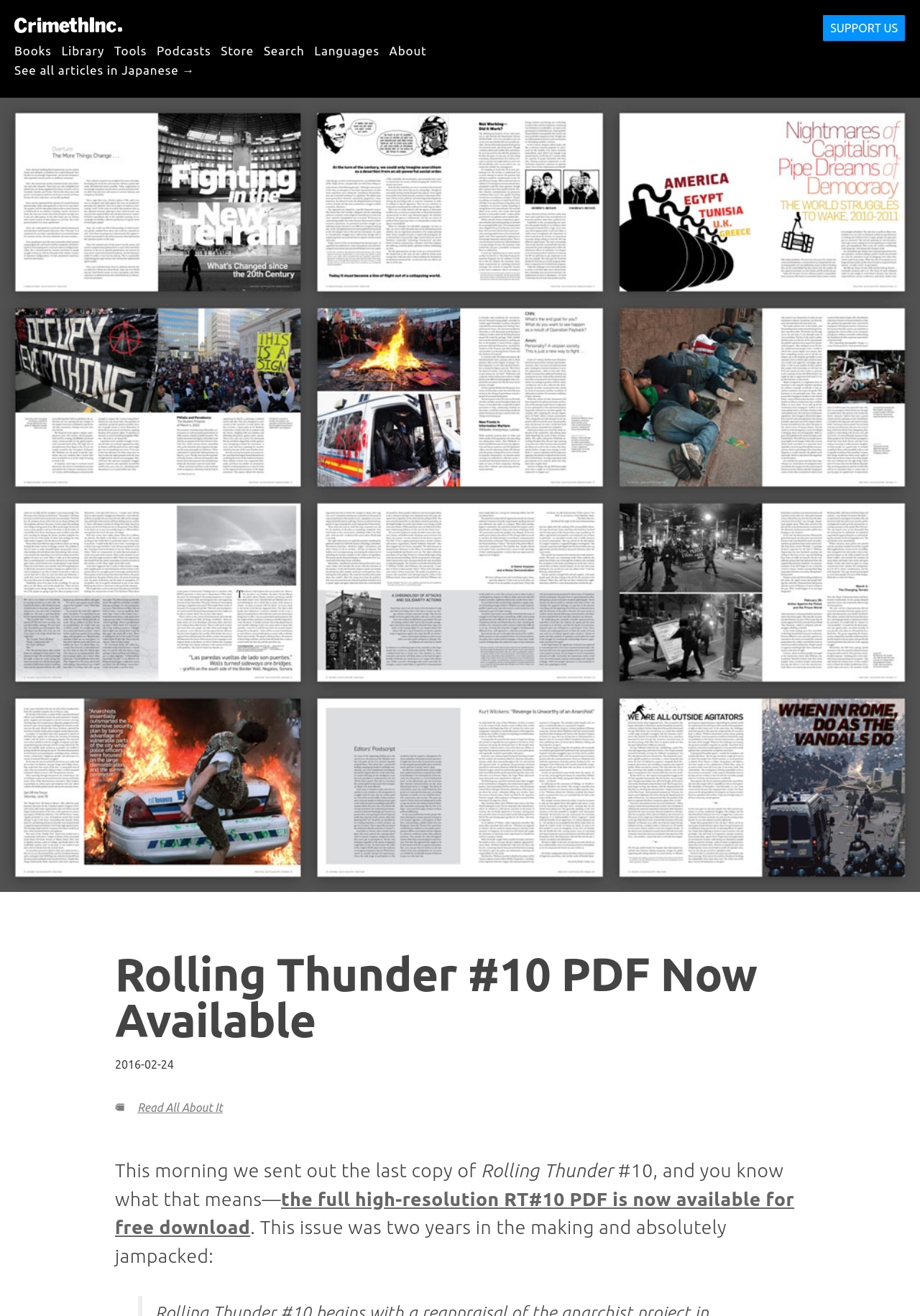Create an in-depth description of the webpage, covering main sections.

The webpage is about CrimethInc., a publication that has released the 10th issue of Rolling Thunder, a free downloadable PDF. At the top left of the page, there are several links to different sections of the website, including Books, Library, Tools, Podcasts, Store, Search, Languages, and About. On the top right, there is a "SUPPORT US" link.

Below the top navigation links, there is a header section that takes up most of the page. It contains a heading that reads "Rolling Thunder #10 PDF Now Available" and a time stamp indicating the date "2016-02-24". Next to the heading, there is a small image. Below the heading, there is a paragraph of text that explains the release of Rolling Thunder #10, stating that it was two years in the making and is packed with content. The paragraph also contains a link to download the full high-resolution PDF for free.

Additionally, there is a link to "Read All About It" and another link to "See all articles in Japanese →" on the top left of the page.